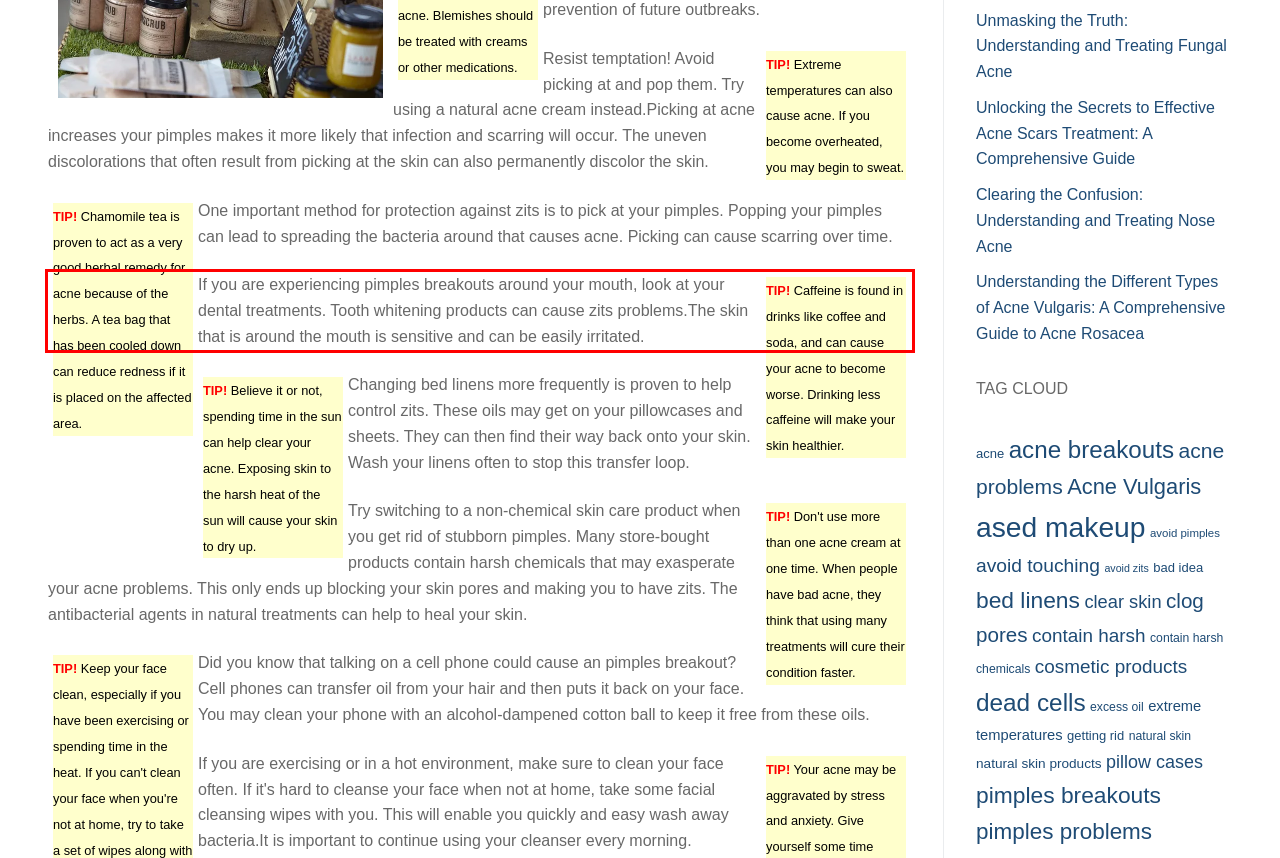Please analyze the screenshot of a webpage and extract the text content within the red bounding box using OCR.

If you are experiencing pimples breakouts around your mouth, look at your dental treatments. Tooth whitening products can cause zits problems.The skin that is around the mouth is sensitive and can be easily irritated.